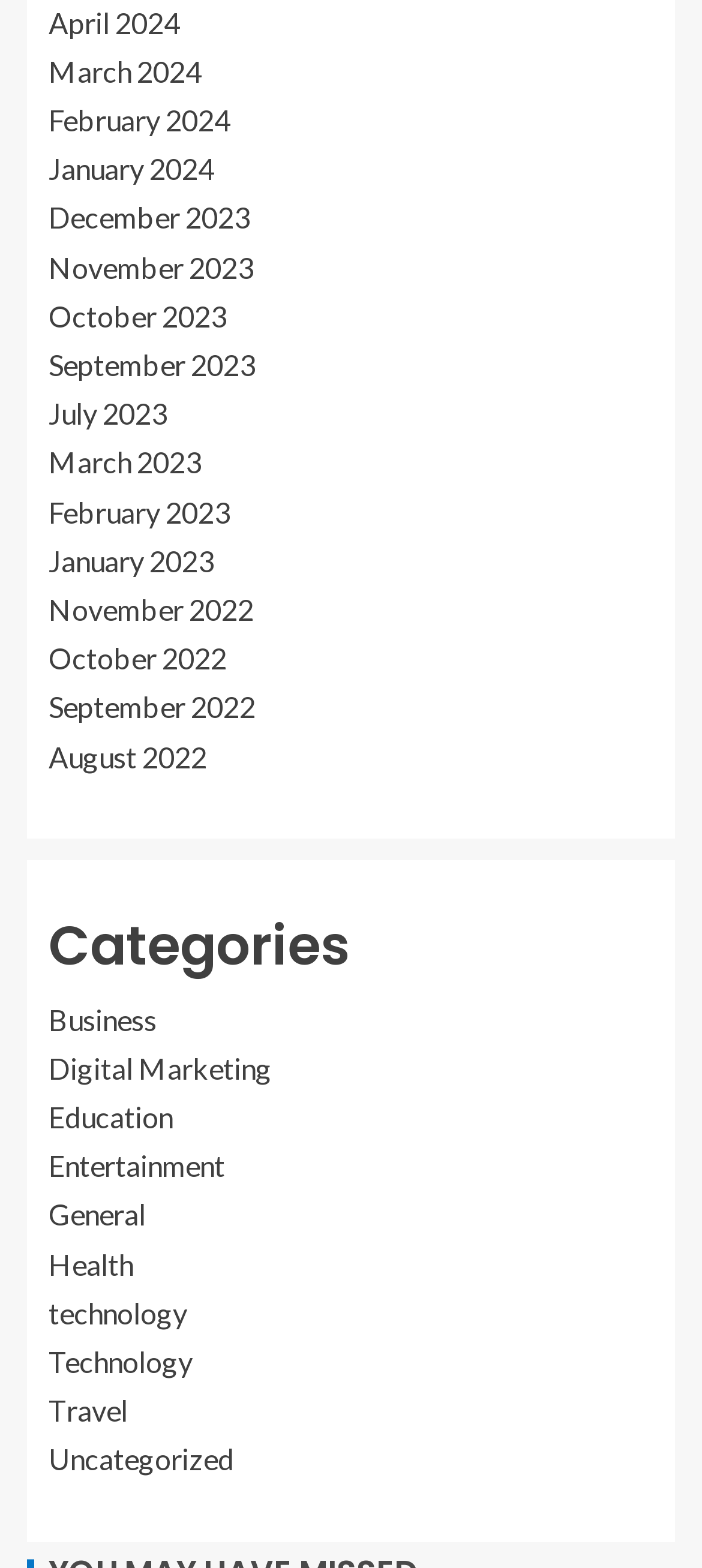What is the most recent month listed?
Using the image, respond with a single word or phrase.

April 2024